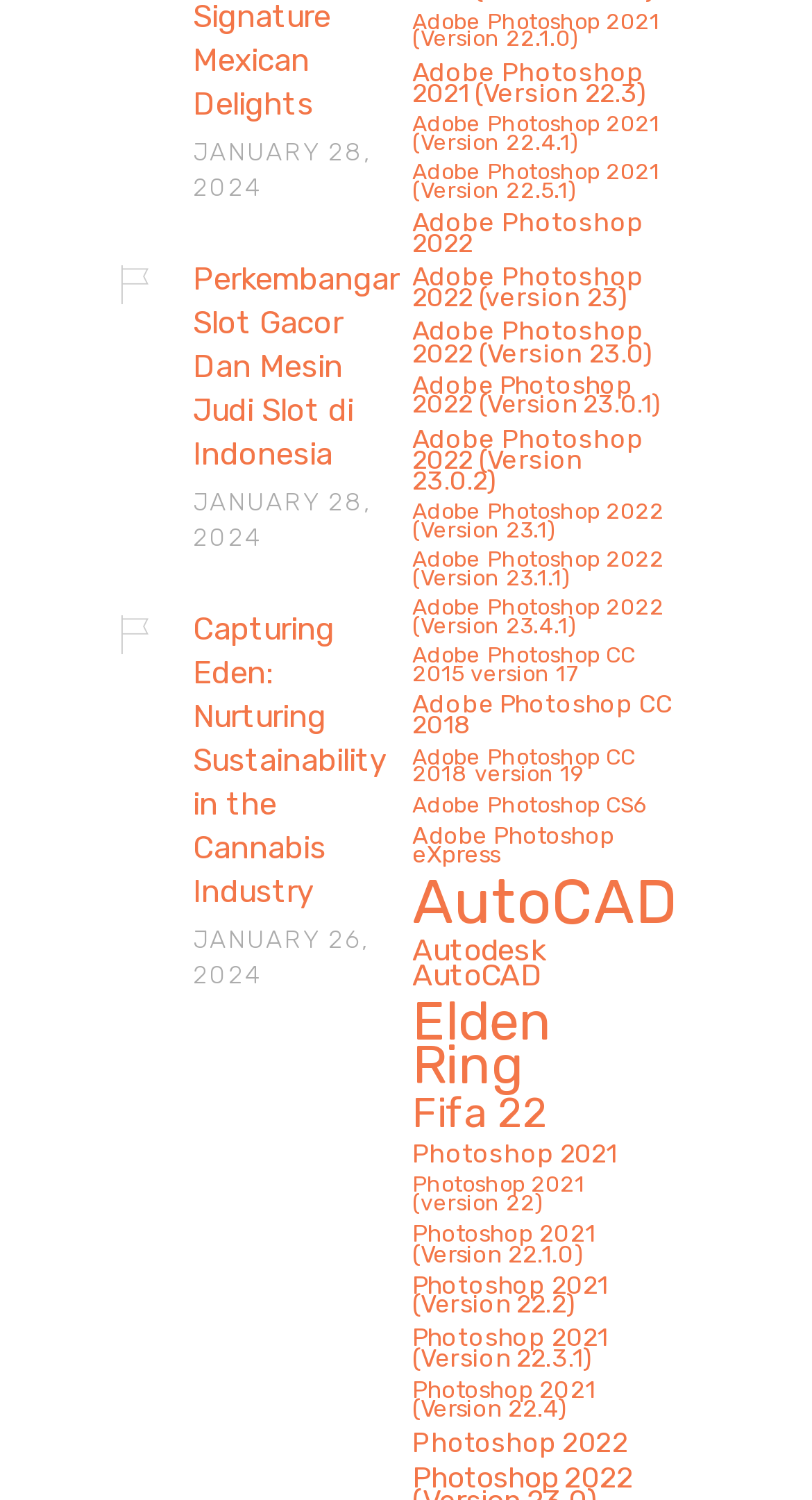Please identify the bounding box coordinates of the clickable region that I should interact with to perform the following instruction: "View Capturing Eden: Nurturing Sustainability in the Cannabis Industry". The coordinates should be expressed as four float numbers between 0 and 1, i.e., [left, top, right, bottom].

[0.237, 0.405, 0.492, 0.61]